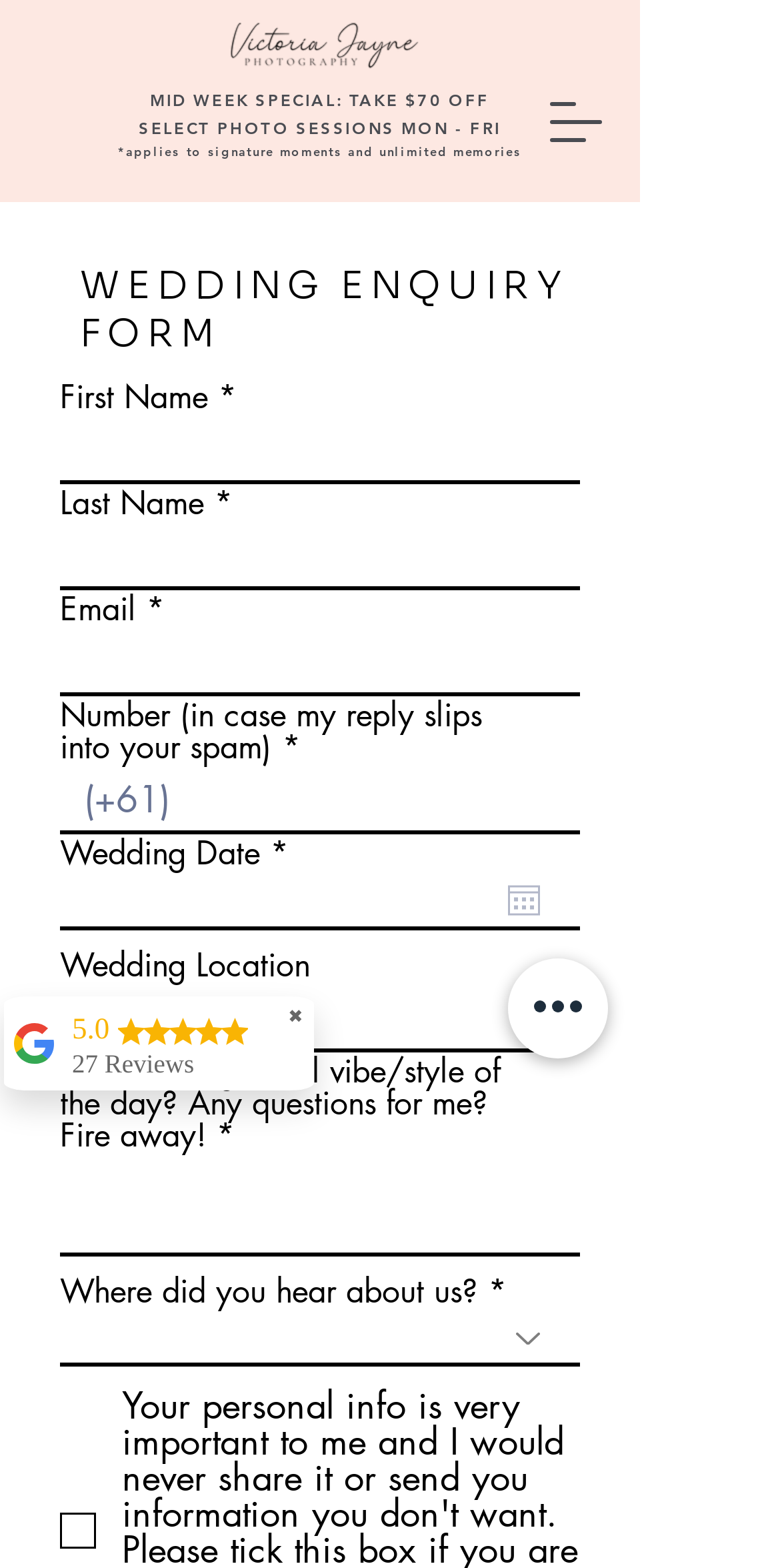Identify the bounding box coordinates of the clickable region necessary to fulfill the following instruction: "Enter first name". The bounding box coordinates should be four float numbers between 0 and 1, i.e., [left, top, right, bottom].

[0.077, 0.265, 0.744, 0.308]